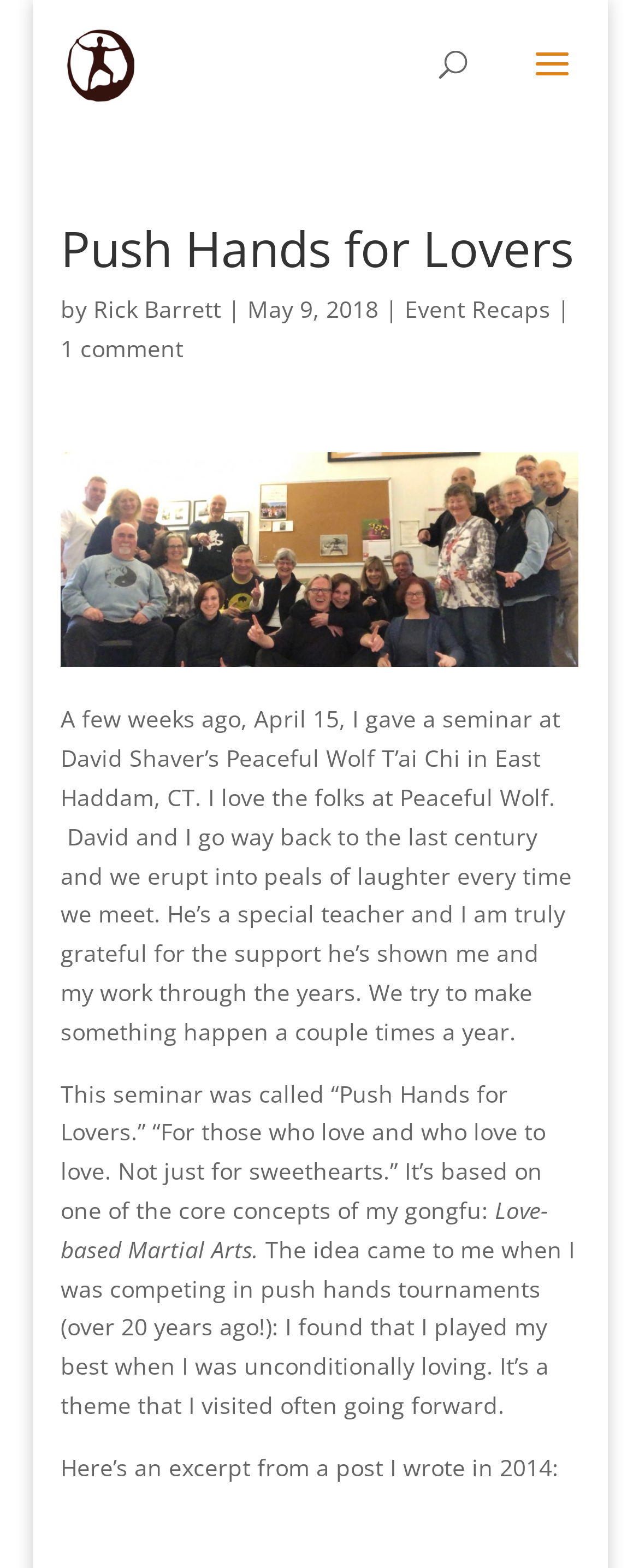Use a single word or phrase to answer the question:
What is the topic of the seminar mentioned in the article?

Push Hands for Lovers